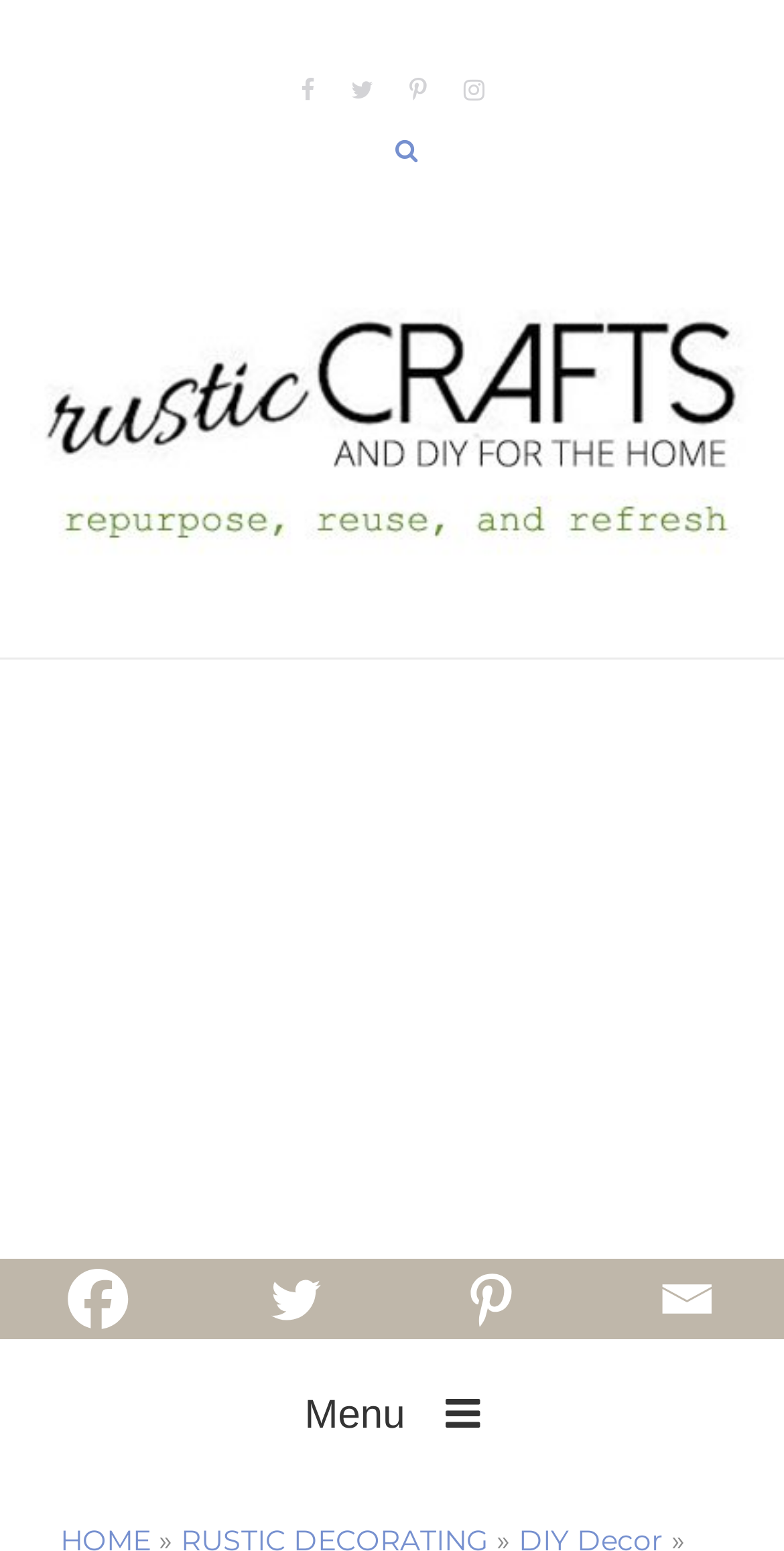Select the bounding box coordinates of the element I need to click to carry out the following instruction: "Visit Rustic Crafts & DIY page".

[0.038, 0.255, 0.962, 0.278]